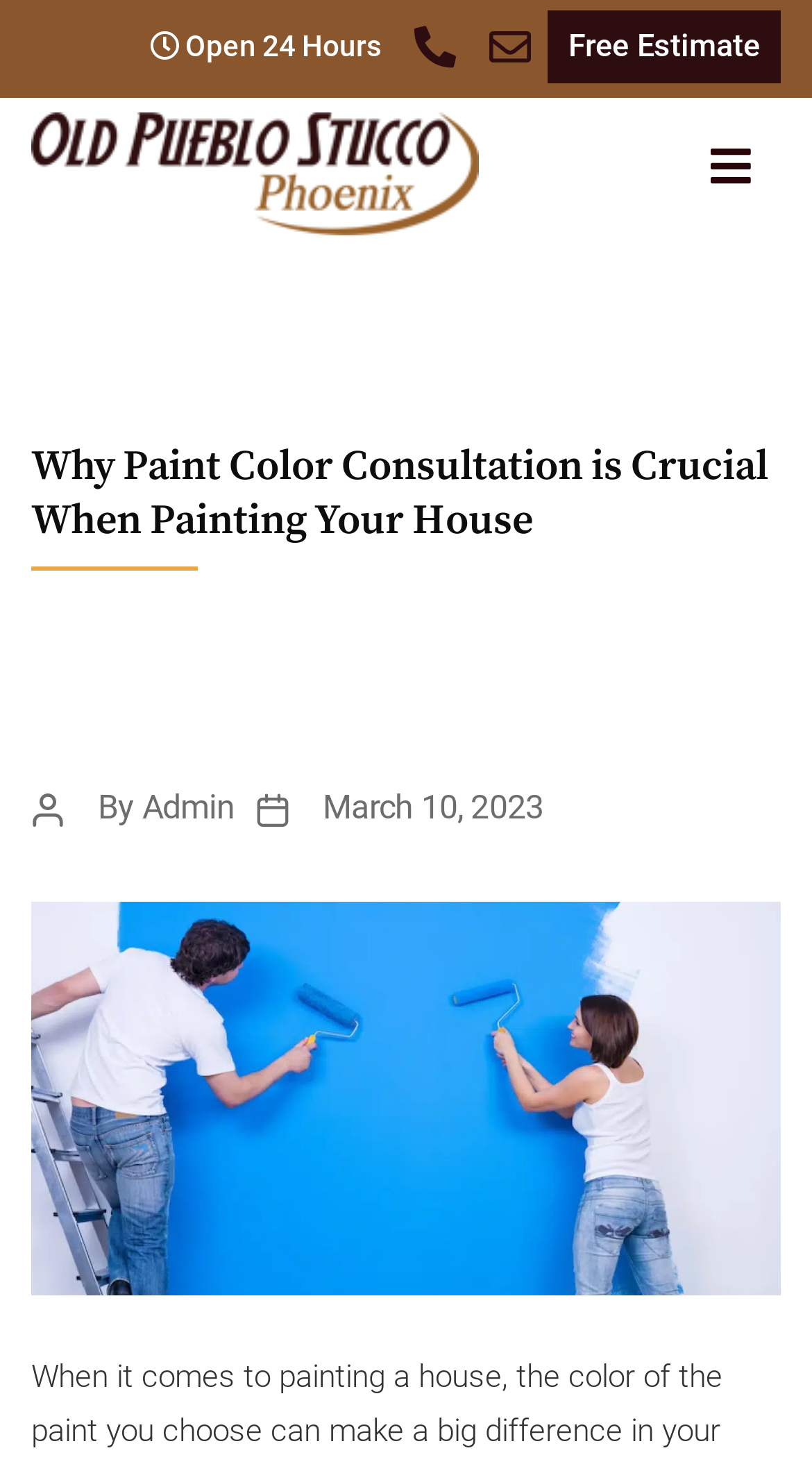What is the logo of the company?
Respond to the question with a well-detailed and thorough answer.

The logo of the company can be found at the top left corner of the webpage, which is an image with the text 'old pueblo stucco phoenix'.